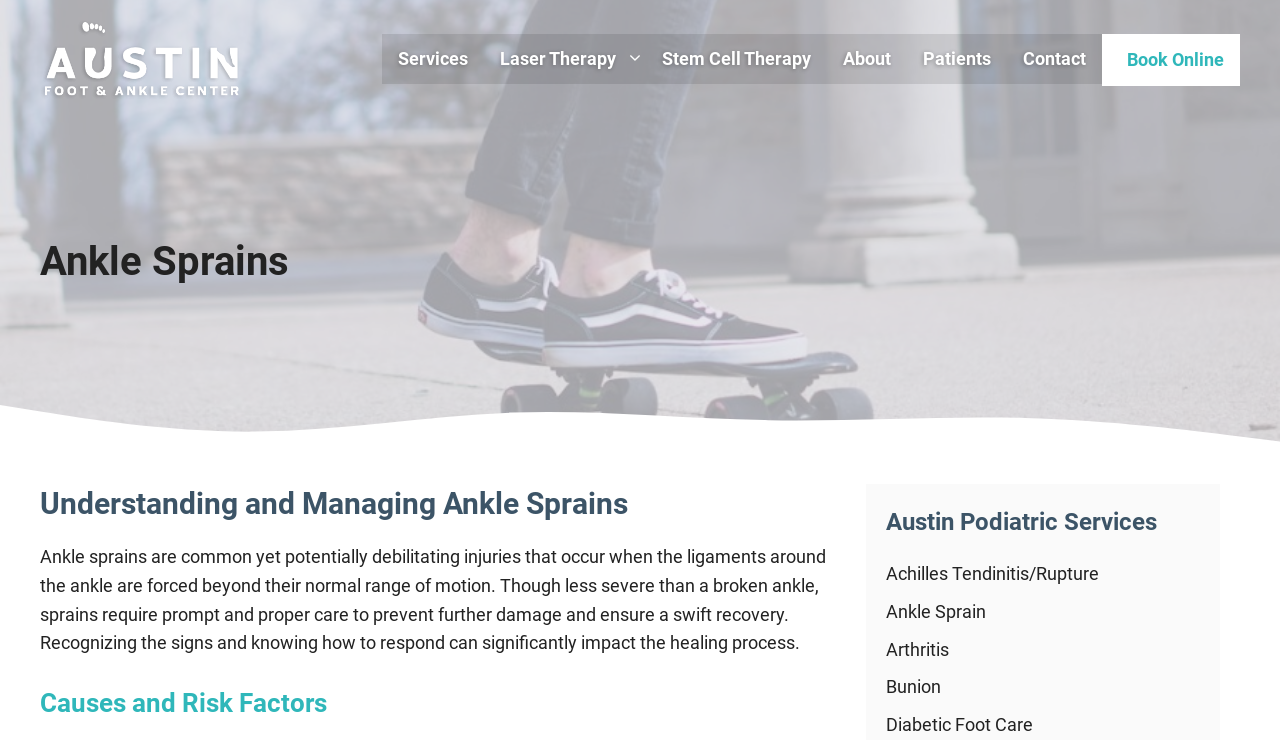Determine the bounding box coordinates of the target area to click to execute the following instruction: "Learn about 'Ankle Sprain' treatment."

[0.692, 0.812, 0.77, 0.84]